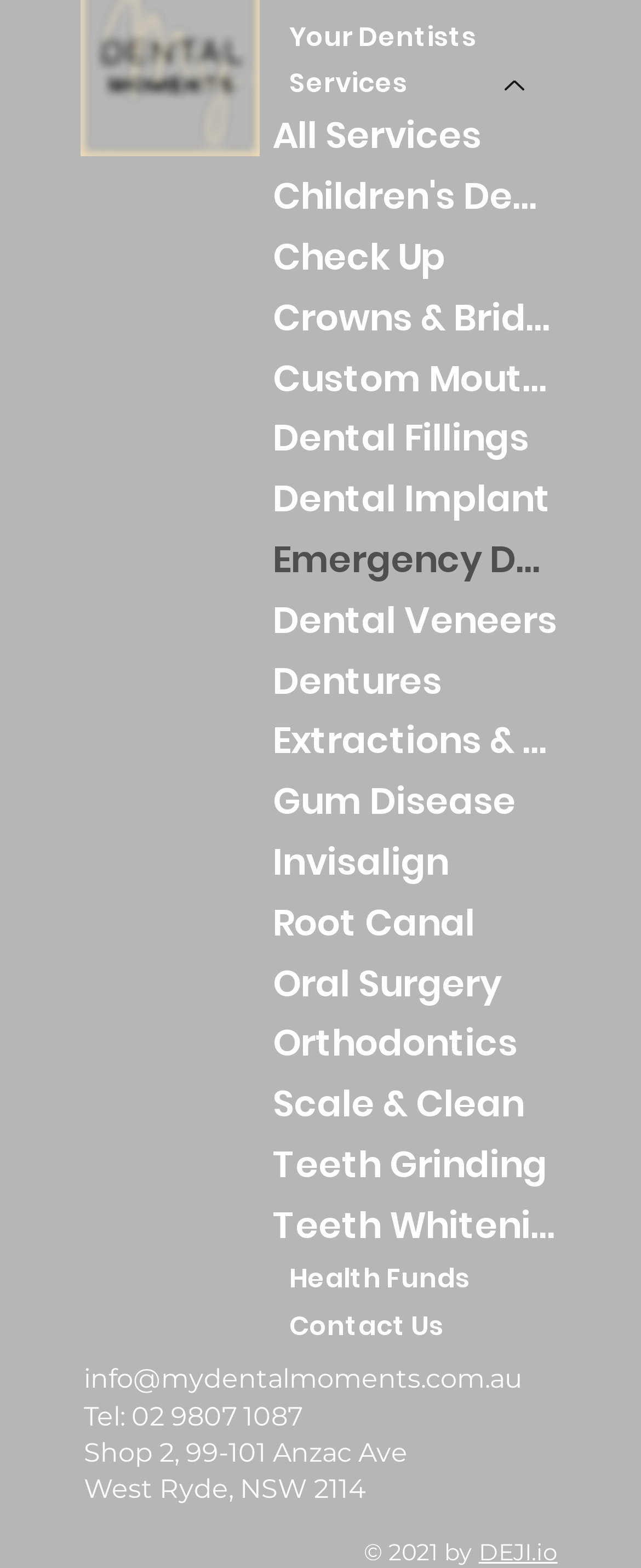What services do they offer?
Please interpret the details in the image and answer the question thoroughly.

The webpage lists various dental services offered by the clinic, including Children's Dentistry, Check Up, Crowns & Bridges, and many more. These services can be found in the links listed under the 'Services' button.